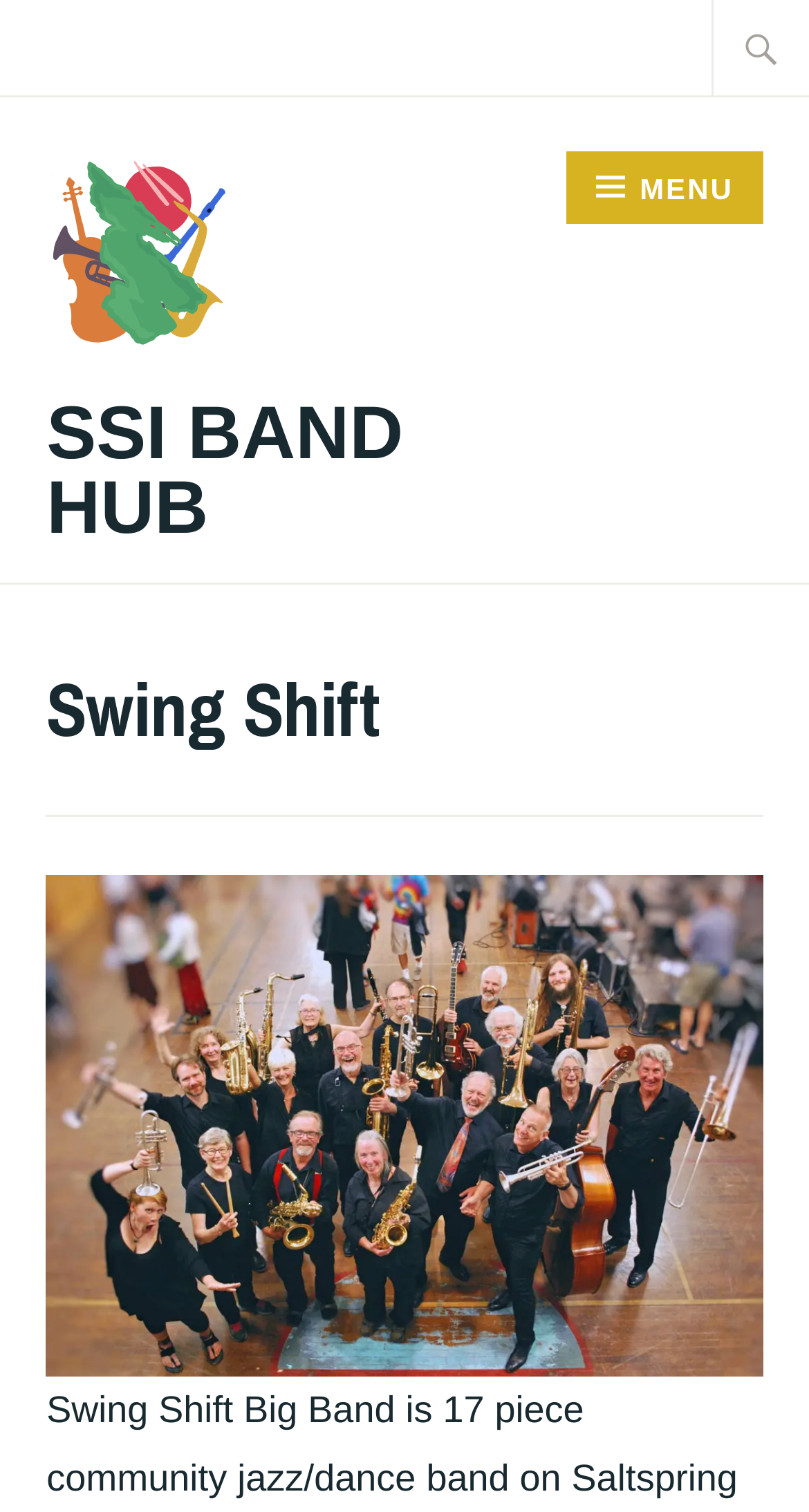Based on what you see in the screenshot, provide a thorough answer to this question: What is the logo of the band?

The image element with the text 'SSI BAND HUB' is likely the logo of the band, as it is prominently displayed at the top of the webpage.